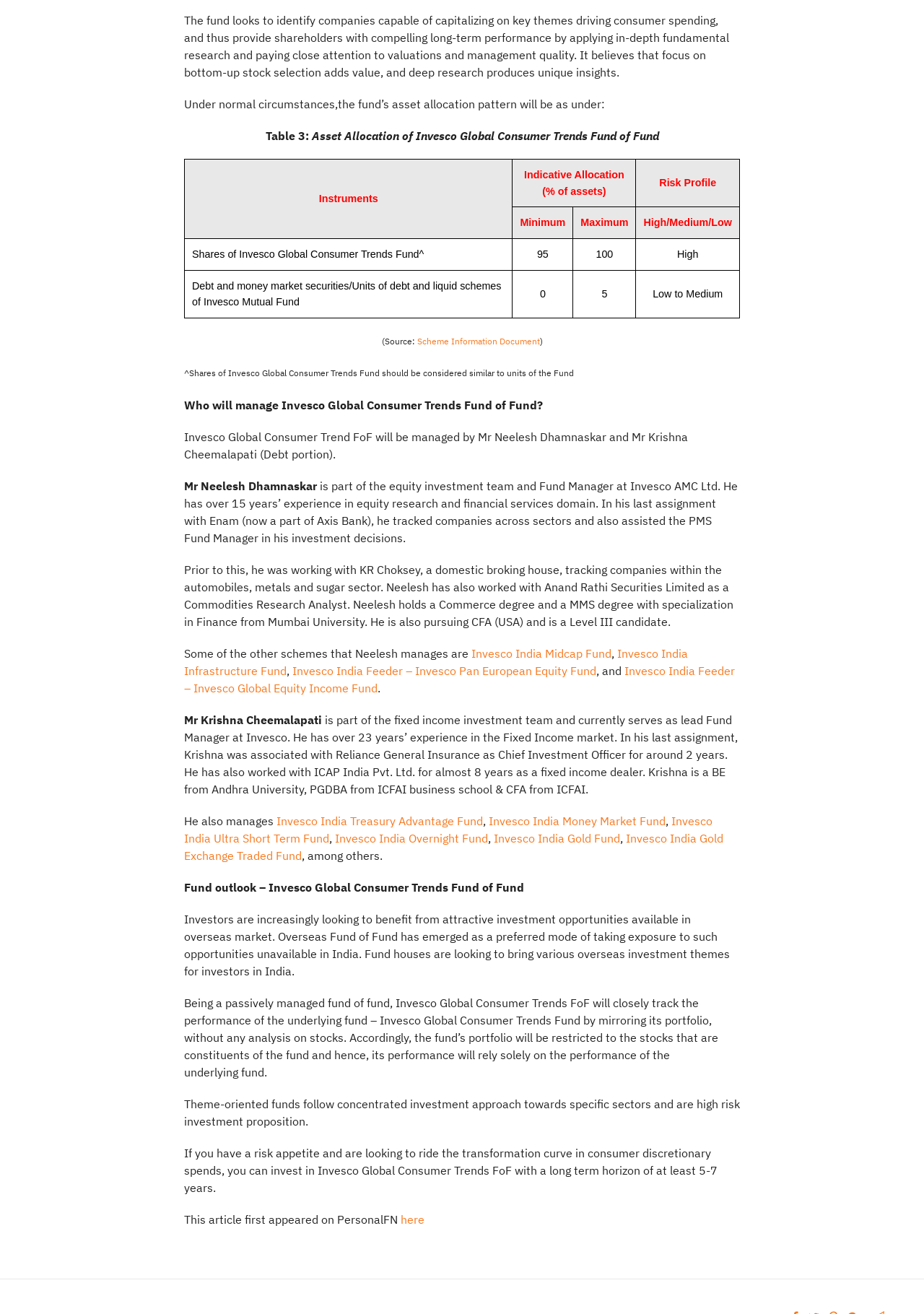Locate the bounding box coordinates of the element that needs to be clicked to carry out the instruction: "Visit the 'PersonalFN' website". The coordinates should be given as four float numbers ranging from 0 to 1, i.e., [left, top, right, bottom].

[0.434, 0.922, 0.459, 0.933]